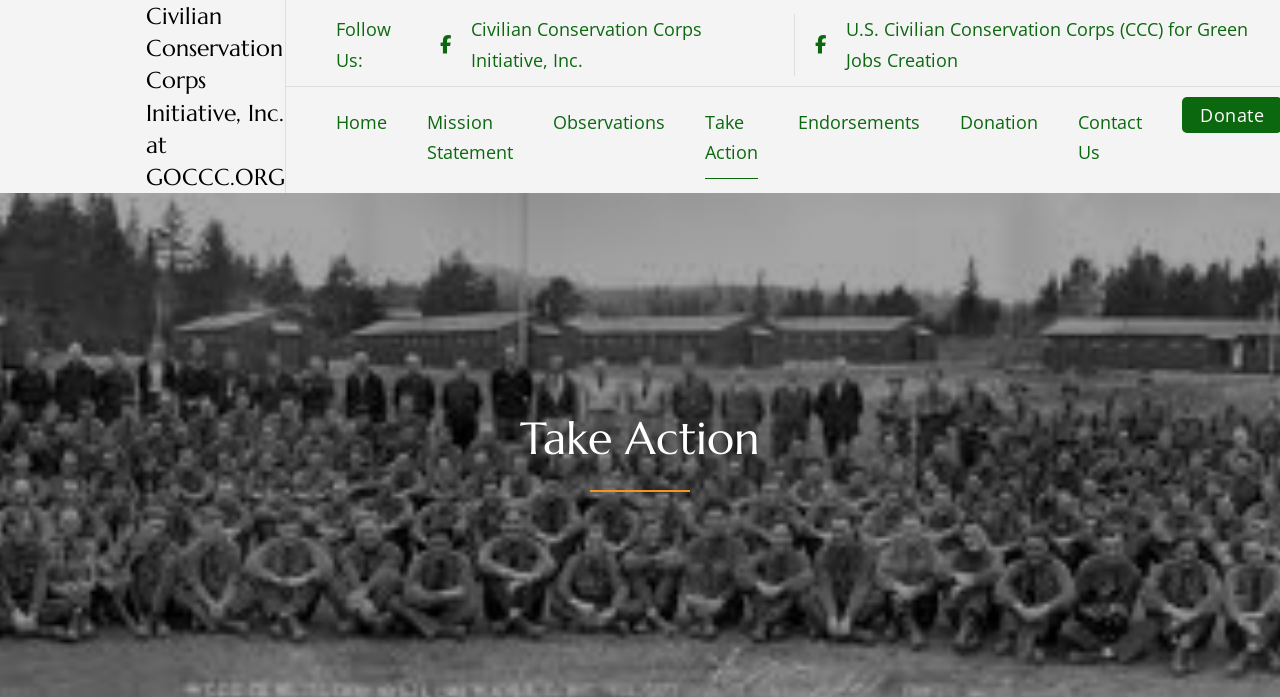Can you find the bounding box coordinates for the UI element given this description: "Observations"? Provide the coordinates as four float numbers between 0 and 1: [left, top, right, bottom].

[0.432, 0.153, 0.52, 0.211]